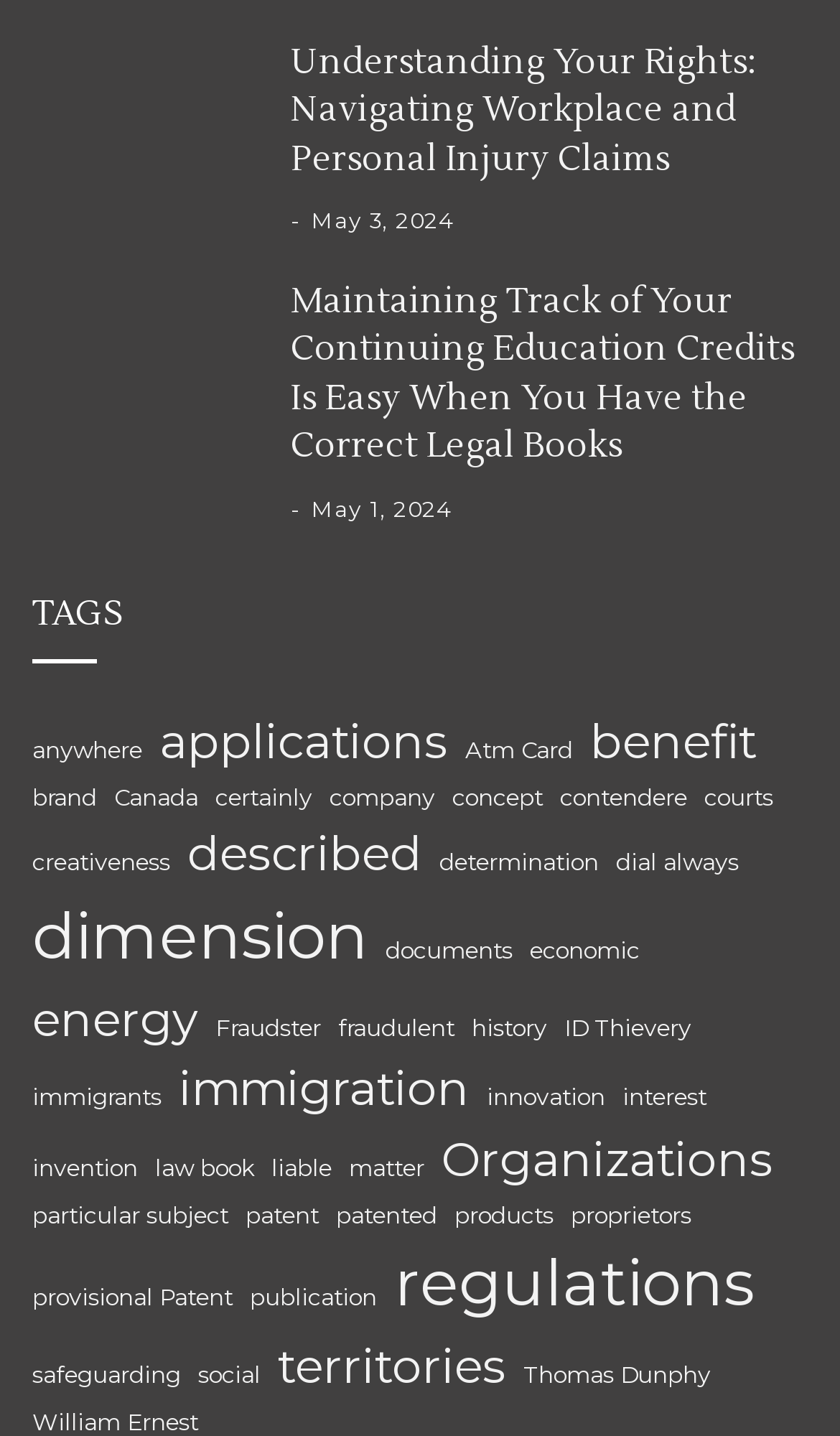Give a succinct answer to this question in a single word or phrase: 
What is the topic of the article with the tag 'fraudulent'?

Not specified